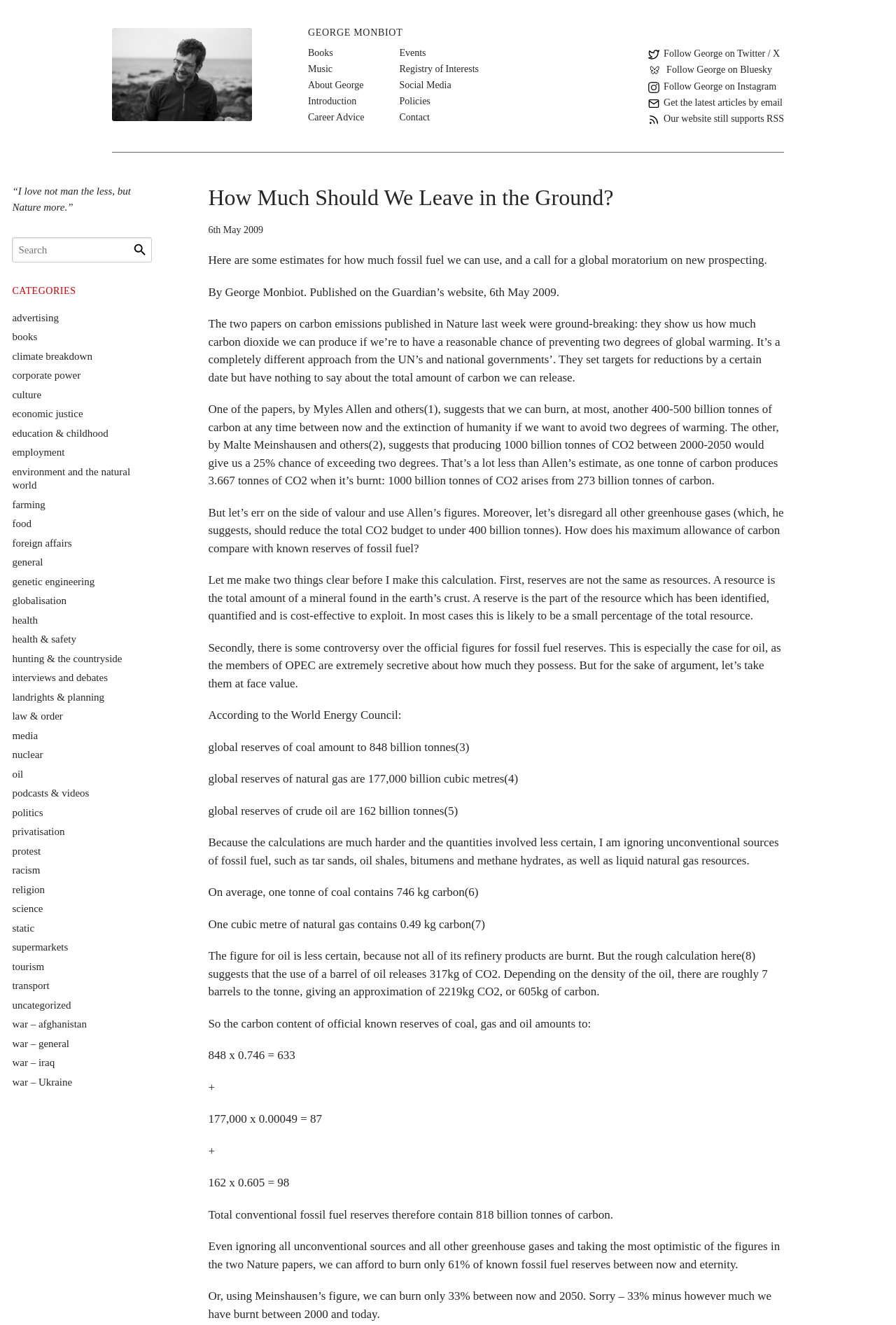Generate a comprehensive description of the webpage.

The webpage is an article written by George Monbiot, titled "How Much Should We Leave in the Ground?" The article is published on the Guardian's website and is dated May 6th, 2009. 

At the top of the page, there is a header section with links to various categories, including "Books", "Music", "About George", and others. Below this, there is a section with links to George Monbiot's social media profiles and a way to follow him on Twitter, Bluesky, and Instagram. 

The main content of the article is divided into several paragraphs, discussing estimates for how much fossil fuel we can use and calling for a global moratorium on new prospecting. The text is dense and includes various statistics and calculations related to carbon emissions and fossil fuel reserves. 

On the left side of the page, there is a search bar and a list of categories, including "advertising", "books", "climate breakdown", and many others. There is also a quote from a poem at the top of this section, which reads "“I love not man the less, but Nature more.”"